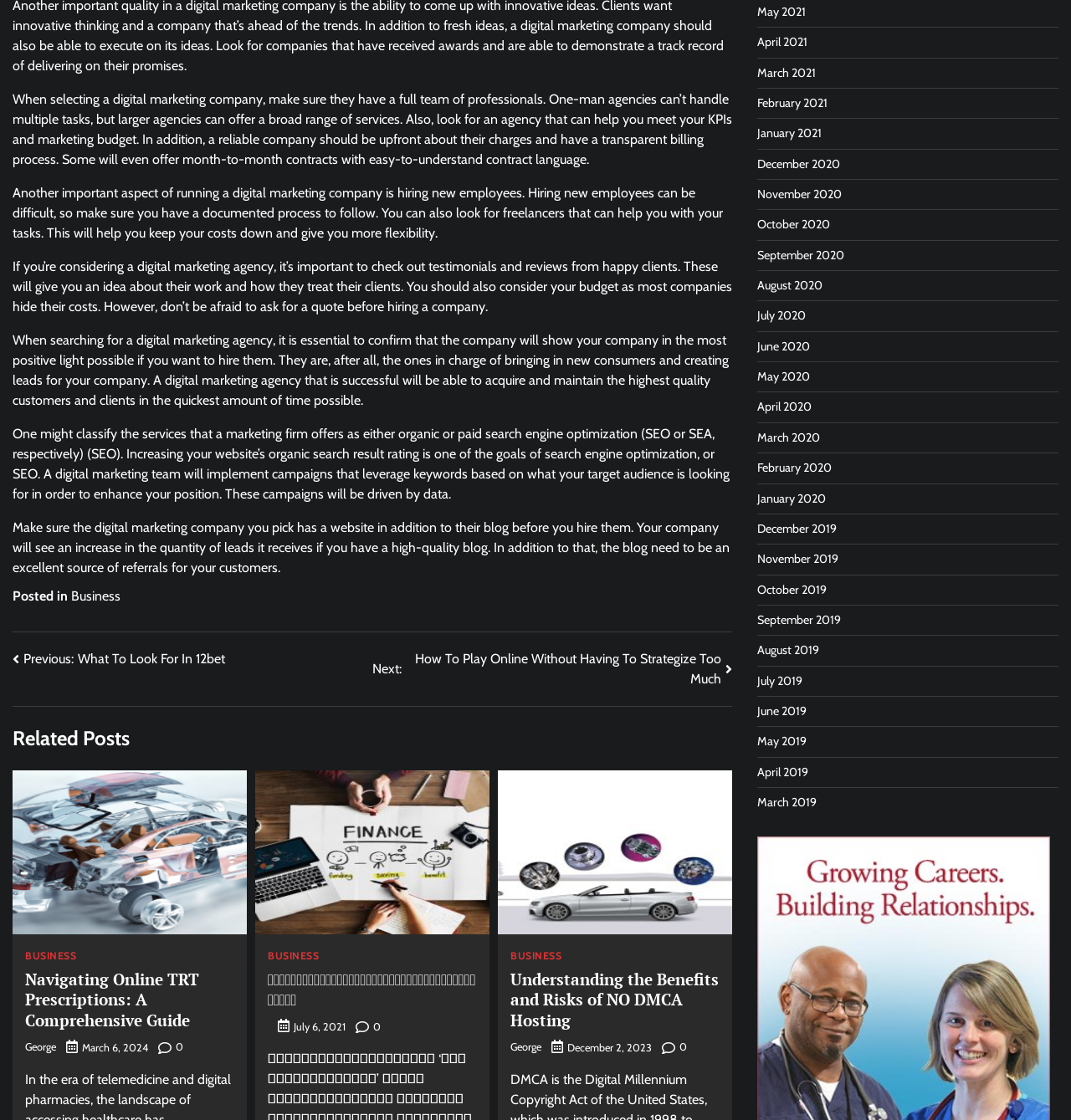What is the purpose of a digital marketing agency?
Relying on the image, give a concise answer in one word or a brief phrase.

Acquire and maintain high-quality customers